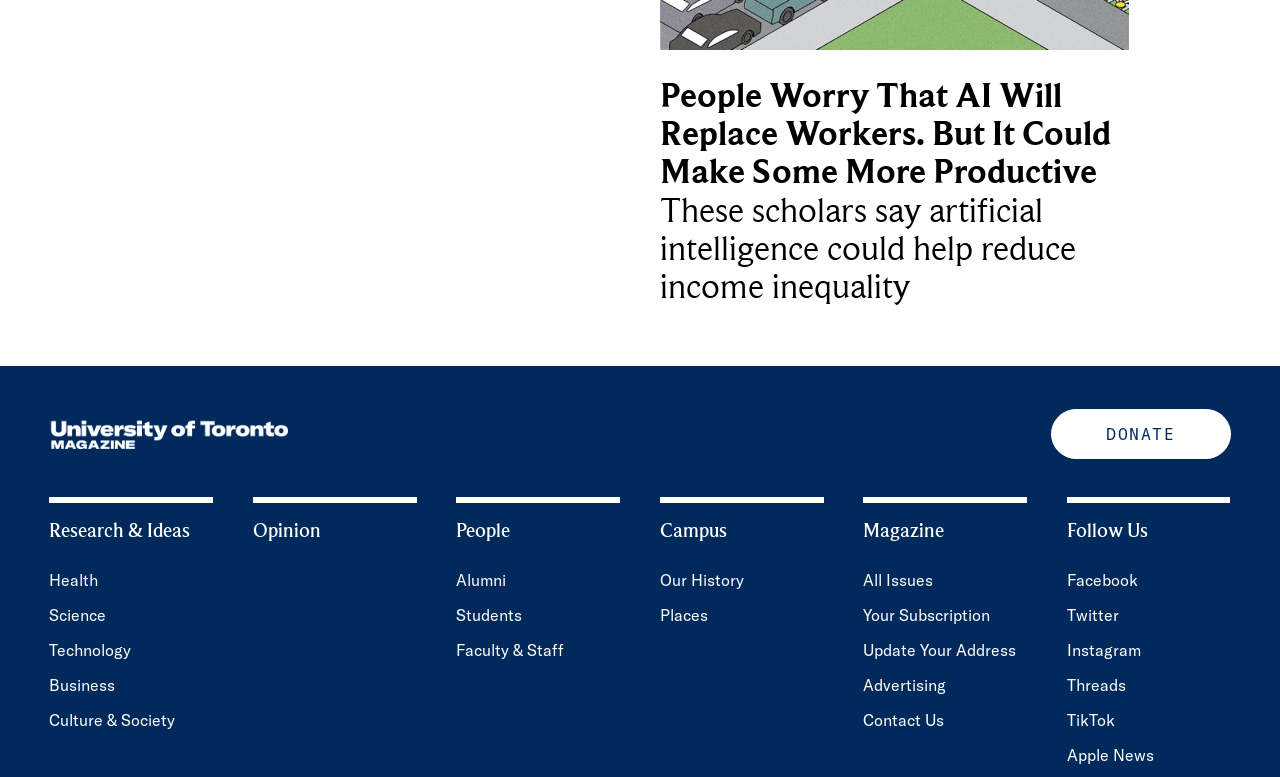Please use the details from the image to answer the following question comprehensively:
Where is the 'DONATE' button located?

According to the bounding box coordinates of the 'DONATE' link, it is located at [0.821, 0.527, 0.961, 0.591], which corresponds to the top-right corner of the webpage.